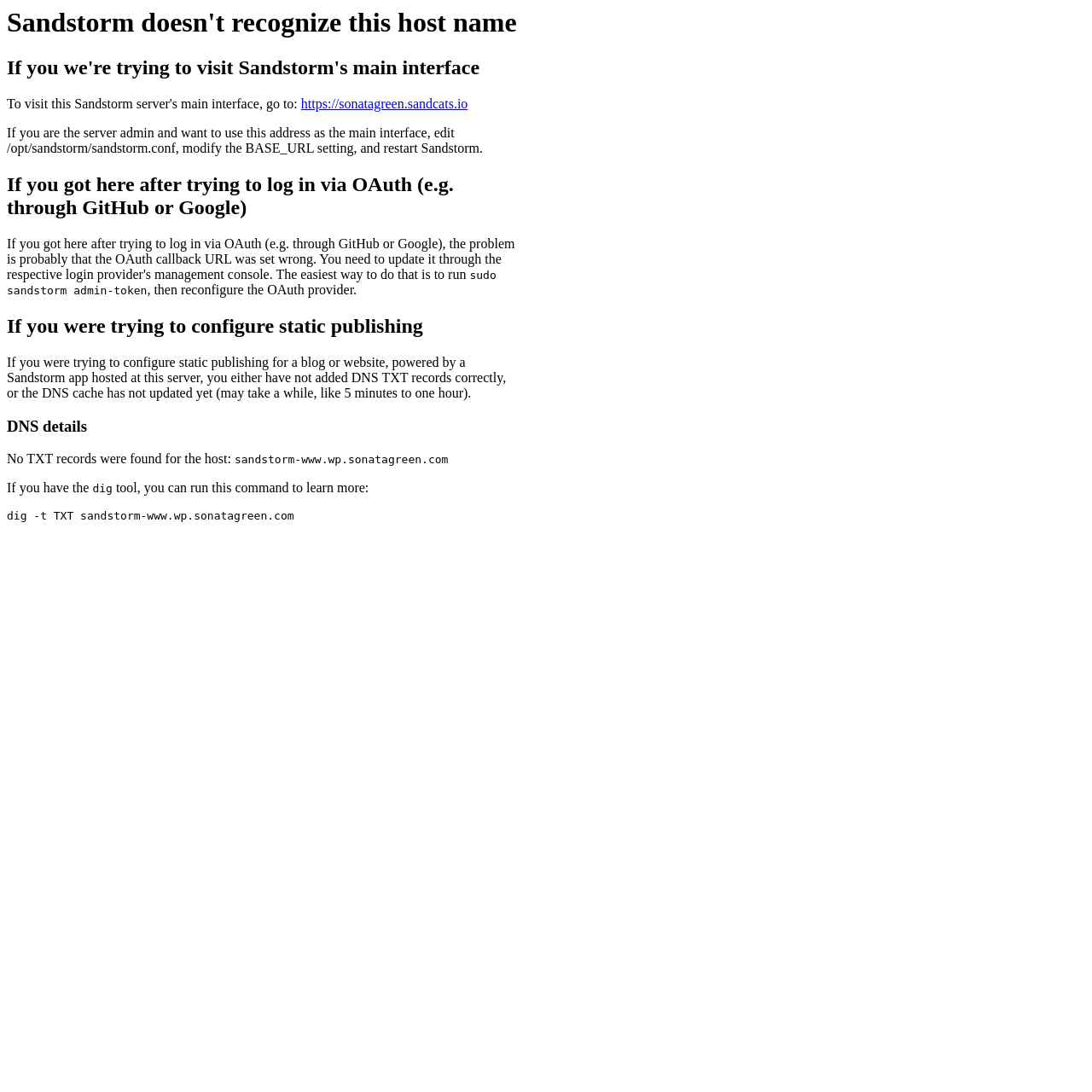What is the possible reason for not being able to configure static publishing?
Answer the question with a detailed and thorough explanation.

The webpage suggests that if the user is trying to configure static publishing but is unable to do so, it may be because they have not added DNS TXT records correctly or the DNS cache has not updated yet. This is stated in the StaticText element with ID 27.